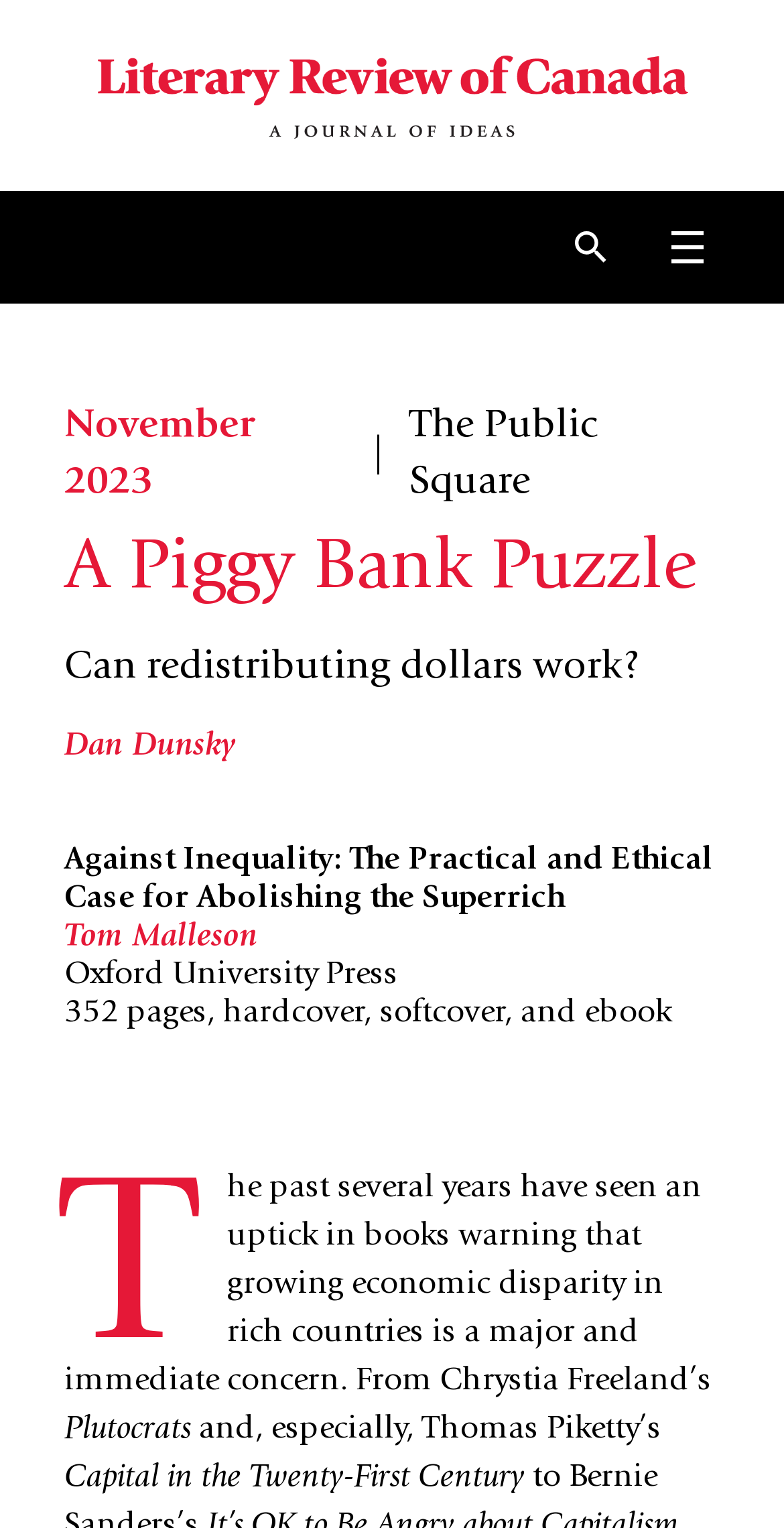Using the provided description: "WordPress.org", find the bounding box coordinates of the corresponding UI element. The output should be four float numbers between 0 and 1, in the format [left, top, right, bottom].

None